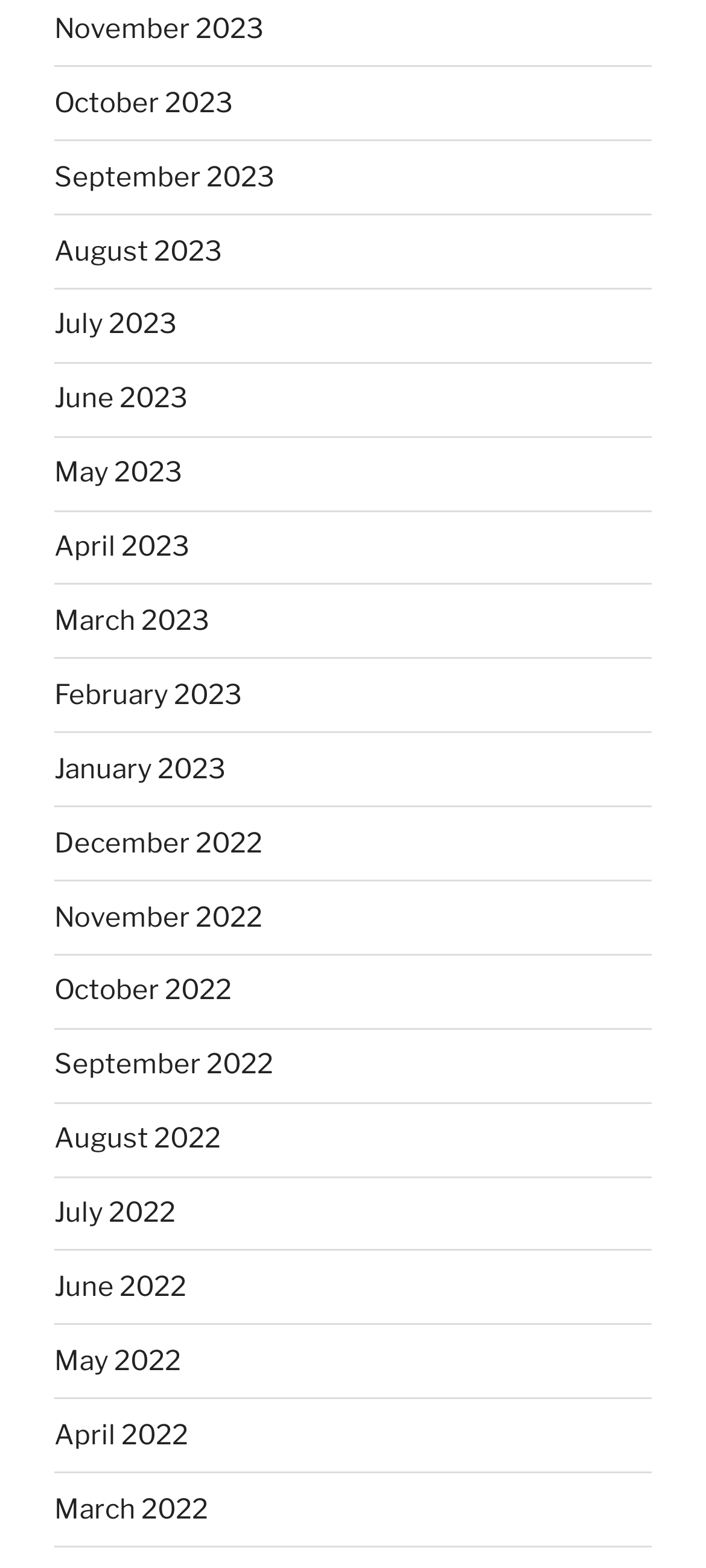Locate the bounding box coordinates of the element you need to click to accomplish the task described by this instruction: "view January 2023".

[0.077, 0.48, 0.321, 0.501]